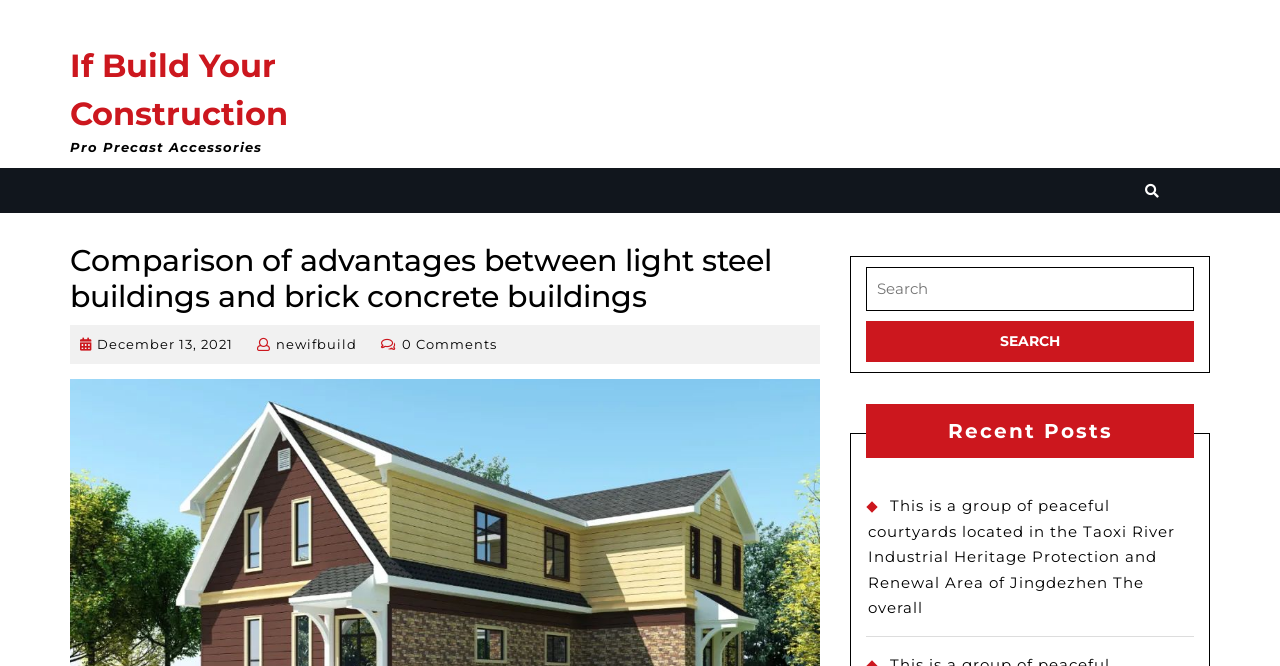What is the date of the current post?
Based on the screenshot, give a detailed explanation to answer the question.

I found the link element with the text 'December 13, 2021' at coordinates [0.076, 0.504, 0.182, 0.528], which indicates the date of the current post.